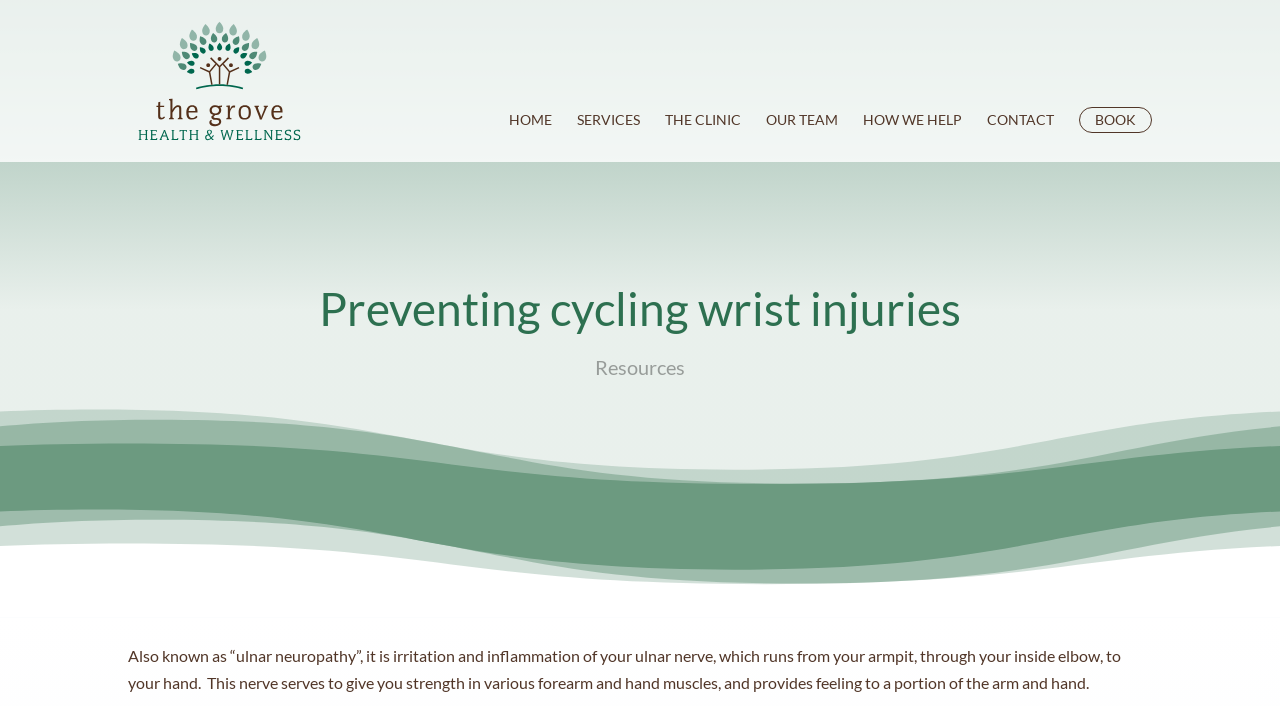Provide a brief response using a word or short phrase to this question:
What is the position of the 'BOOK' link?

Top-right corner